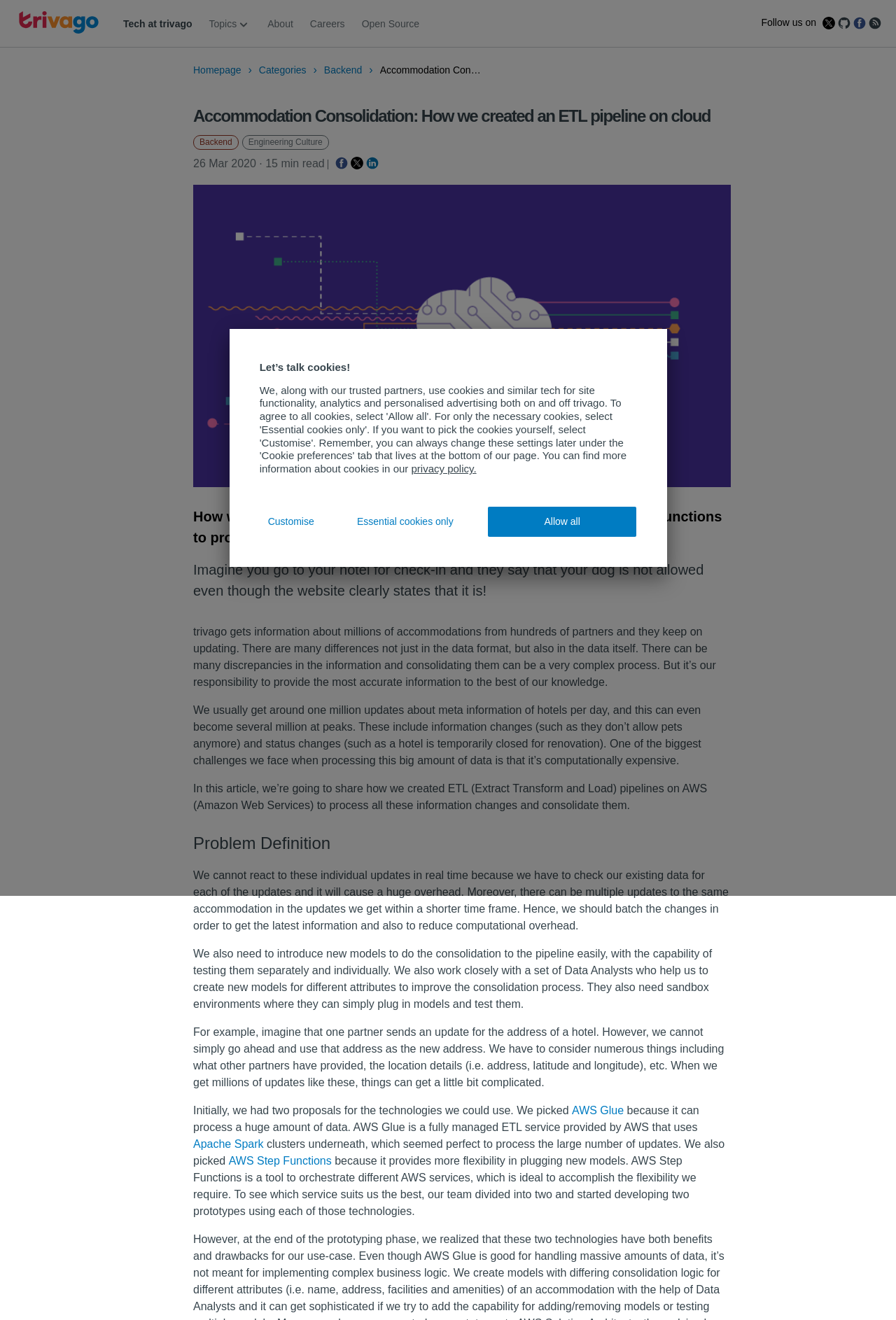Answer the question below with a single word or a brief phrase: 
What is the company logo displayed on the top left?

trivago-logo